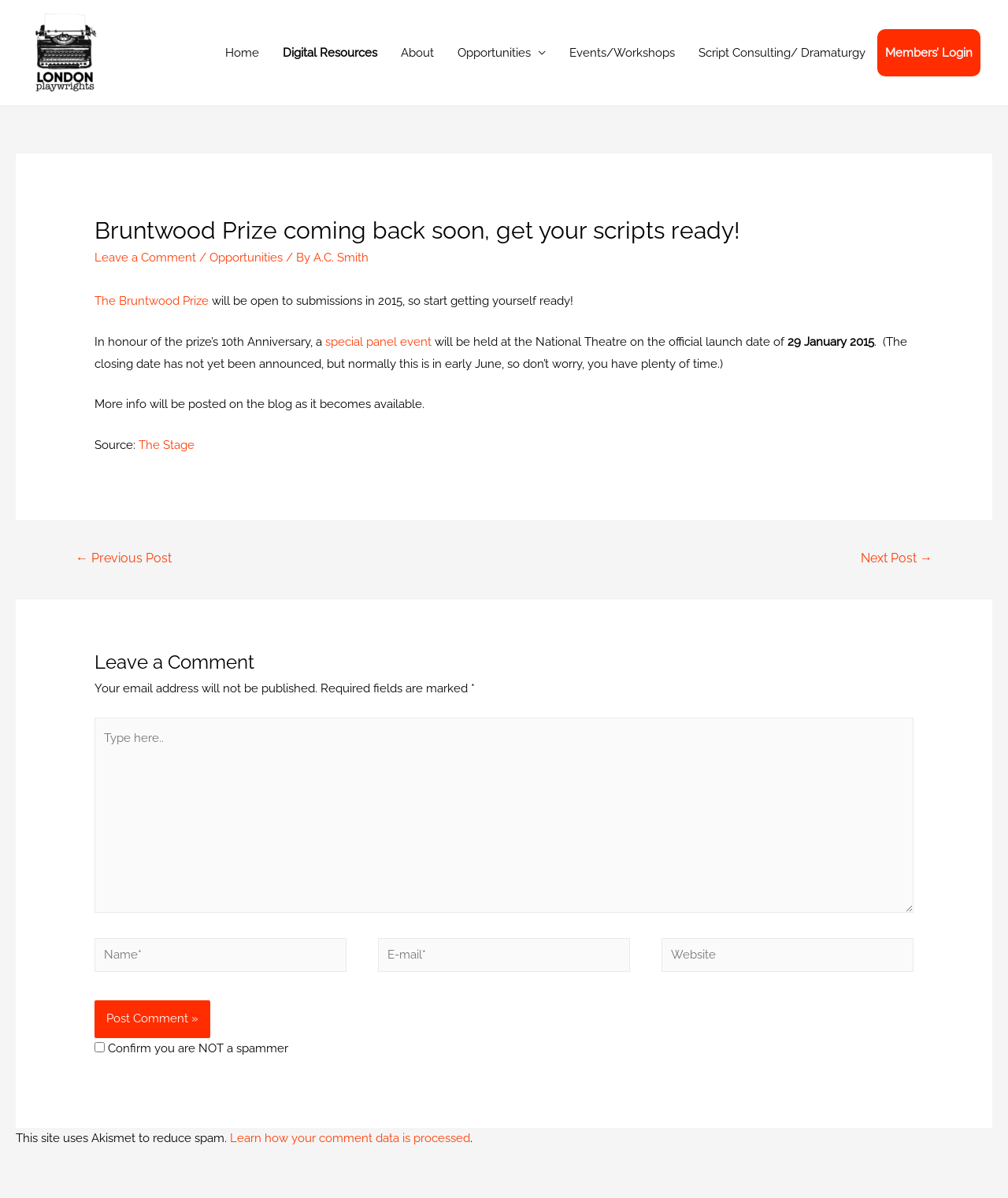Generate a comprehensive description of the contents of the webpage.

The webpage is about the Bruntwood Prize, a playwrighting competition, and its upcoming return. At the top left, there is a logo image and a link to "London Playwrights". Below this, there is a navigation menu with links to various sections of the website, including "Home", "Digital Resources", "About", and more.

The main content of the page is an article announcing the return of the Bruntwood Prize. The article's title, "Bruntwood Prize coming back soon, get your scripts ready!", is displayed prominently at the top. Below this, there is a link to "Leave a Comment" and a series of links and text describing the prize and its upcoming event.

The article continues with a paragraph of text explaining that the prize will be open to submissions in 2015 and that a special panel event will be held at the National Theatre on January 29, 2015. There is also a note about the closing date, which has not yet been announced.

To the right of the article, there is a navigation menu with links to previous and next posts. Below the article, there is a comment section where users can leave their thoughts. The comment section includes a heading, "Leave a Comment", and several form fields, including text boxes for name, email, and website, as well as a checkbox to confirm that the user is not a spammer. There is also a button to post the comment.

At the very bottom of the page, there is a note about the website's use of Akismet to reduce spam, along with a link to learn more about how comment data is processed.